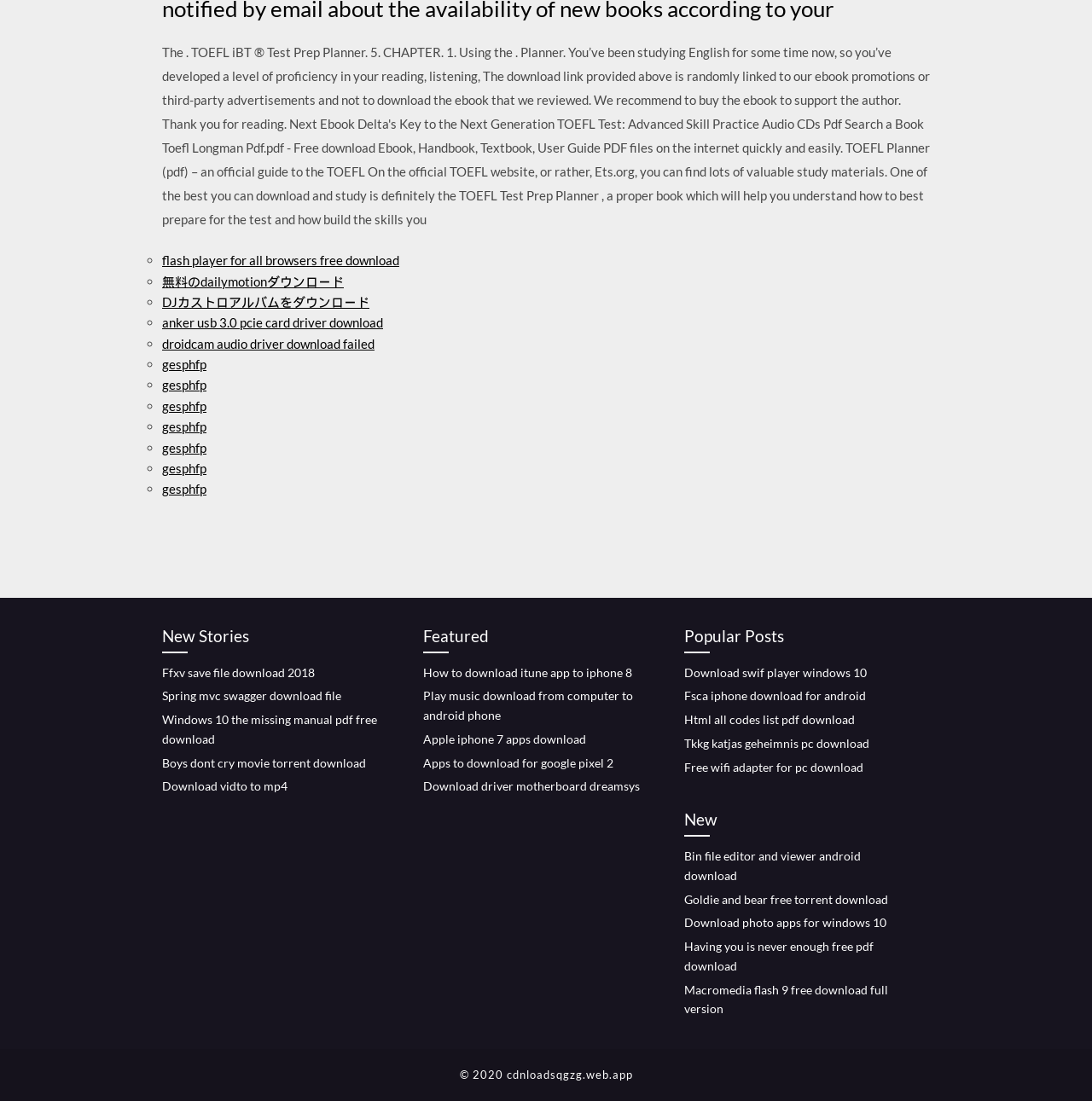Pinpoint the bounding box coordinates of the clickable element to carry out the following instruction: "check popular posts."

[0.627, 0.566, 0.838, 0.593]